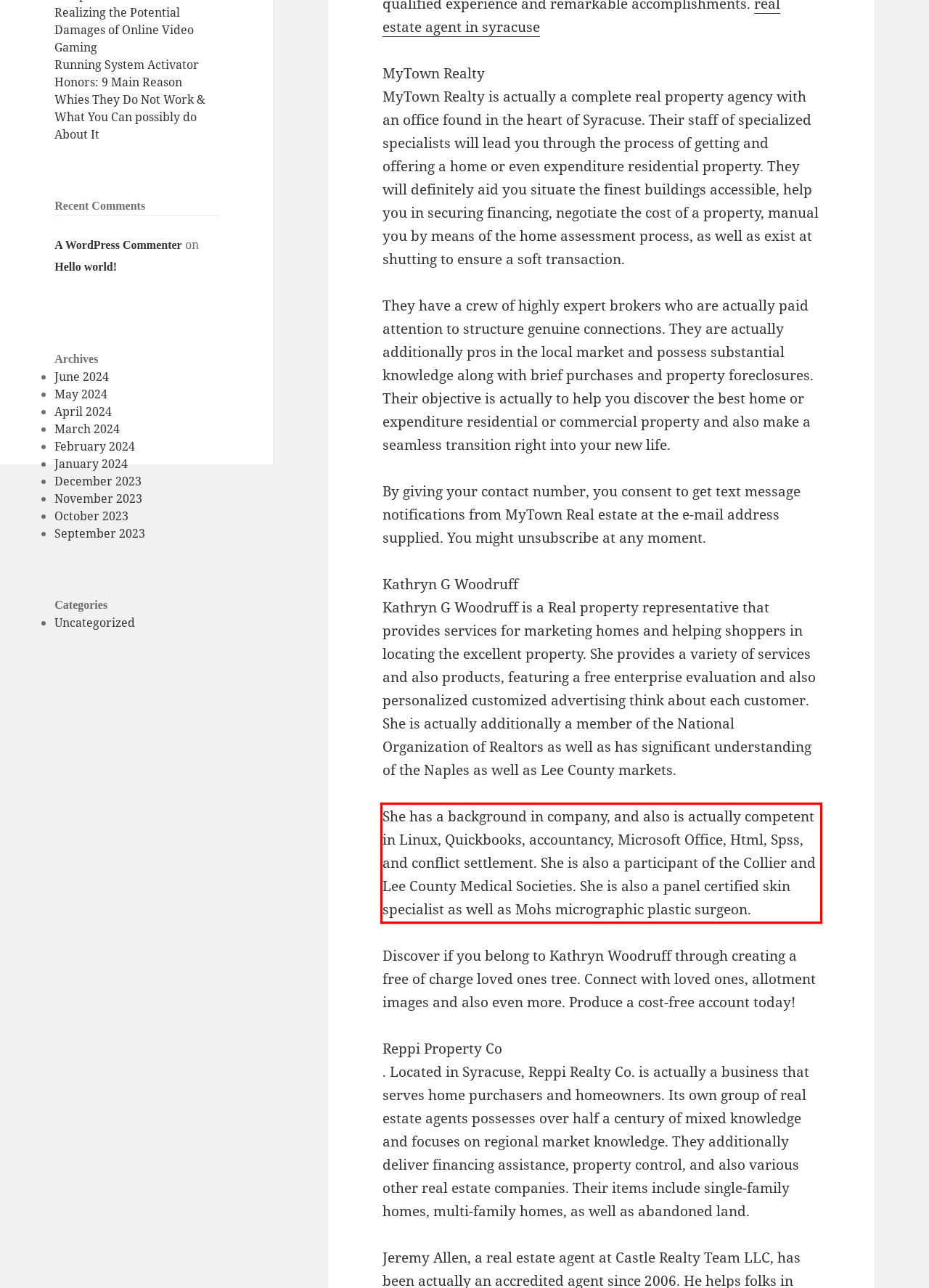Please analyze the screenshot of a webpage and extract the text content within the red bounding box using OCR.

She has a background in company, and also is actually competent in Linux, Quickbooks, accountancy, Microsoft Office, Html, Spss, and conflict settlement. She is also a participant of the Collier and Lee County Medical Societies. She is also a panel certified skin specialist as well as Mohs micrographic plastic surgeon.